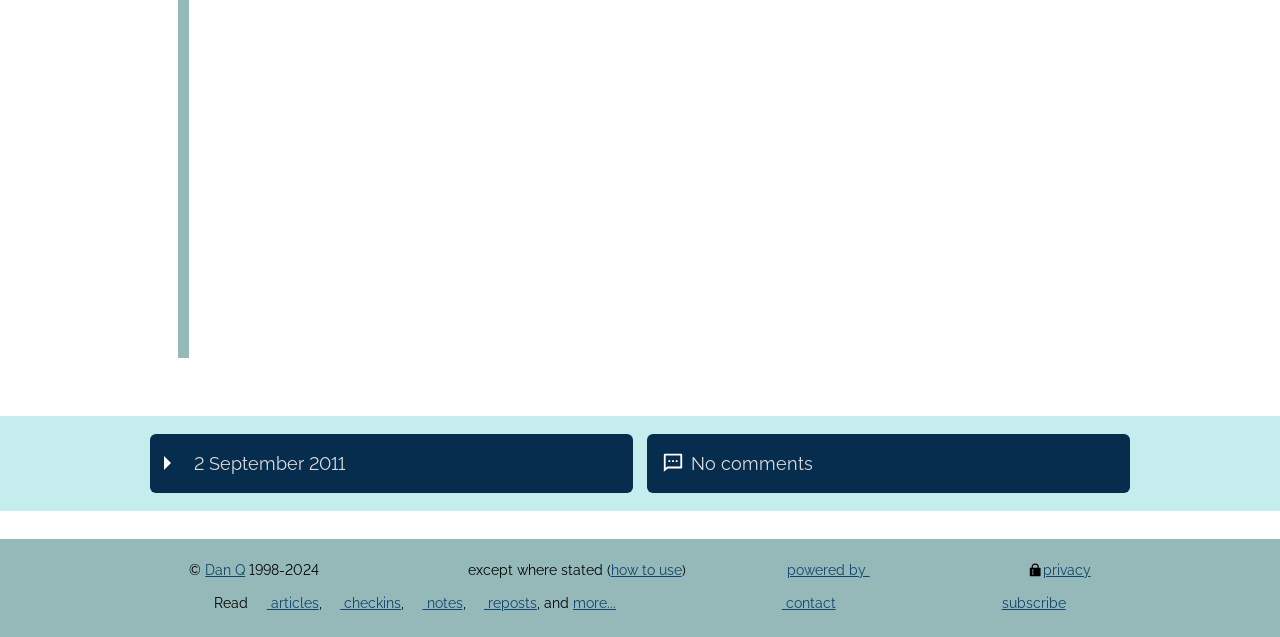Find and provide the bounding box coordinates for the UI element described with: "Terms and Conditions".

None